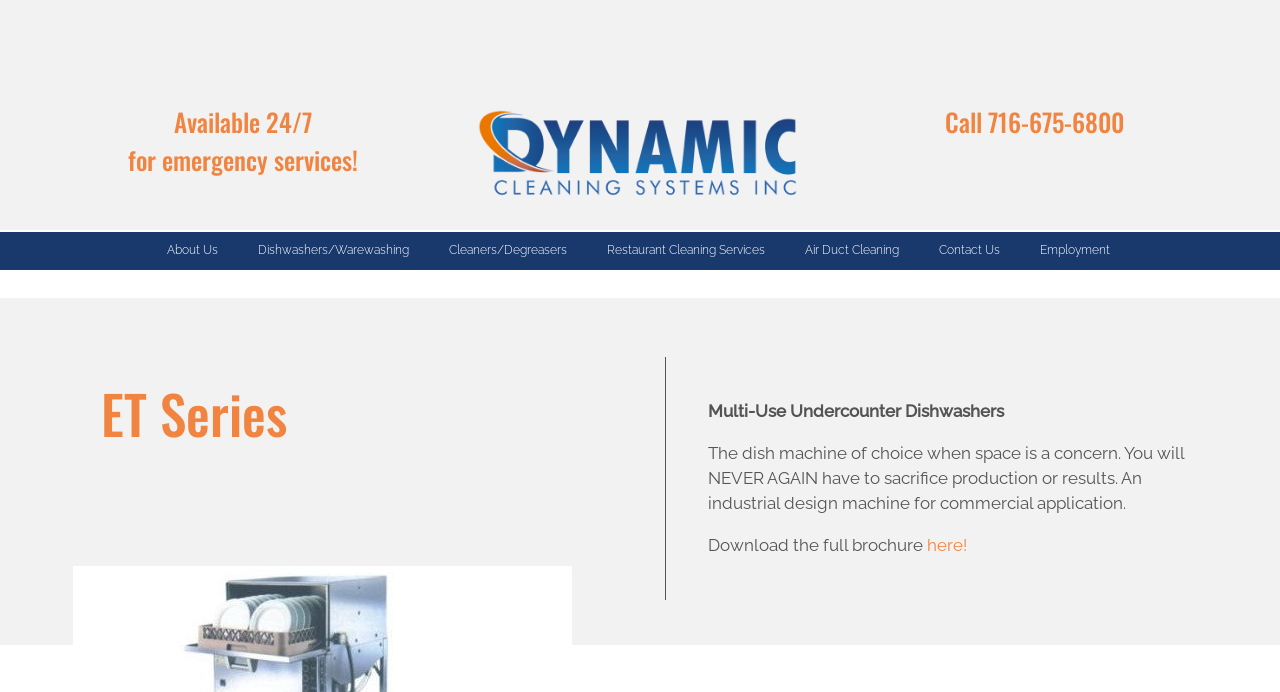Please locate the bounding box coordinates of the element that should be clicked to achieve the given instruction: "Learn more about the ET Series".

[0.079, 0.54, 0.459, 0.656]